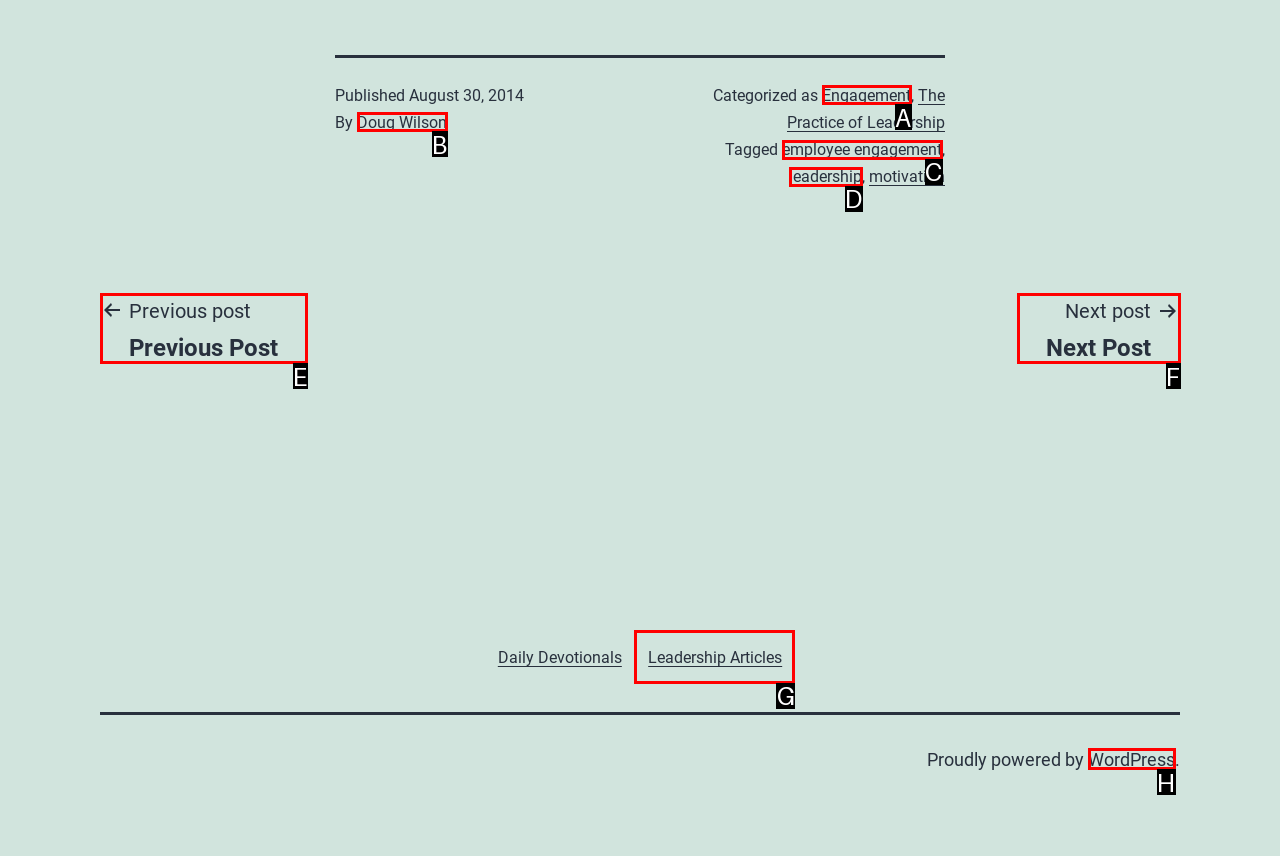Identify the HTML element you need to click to achieve the task: Go to Leadership Articles. Respond with the corresponding letter of the option.

G